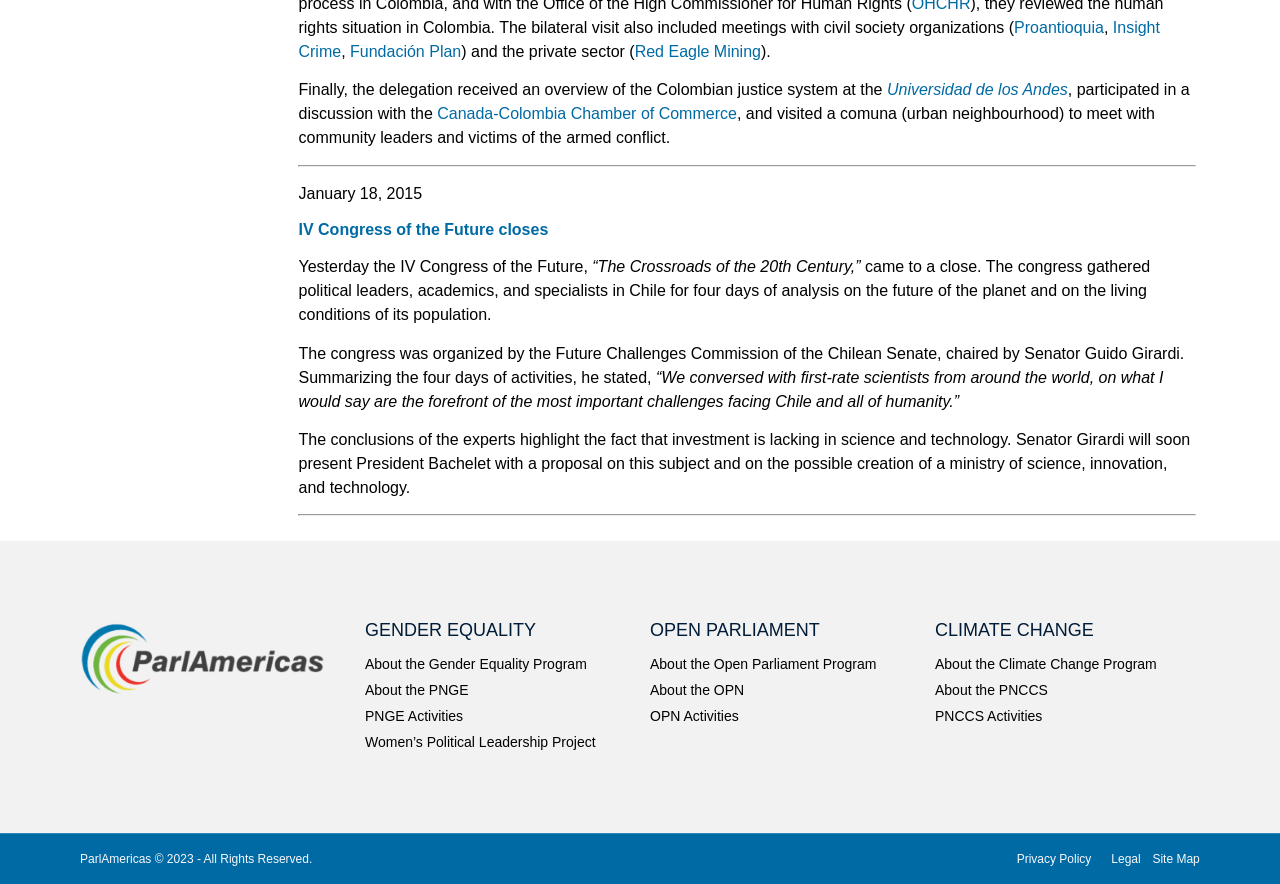Can you specify the bounding box coordinates for the region that should be clicked to fulfill this instruction: "Explore the Climate Change Program".

[0.73, 0.74, 0.938, 0.764]